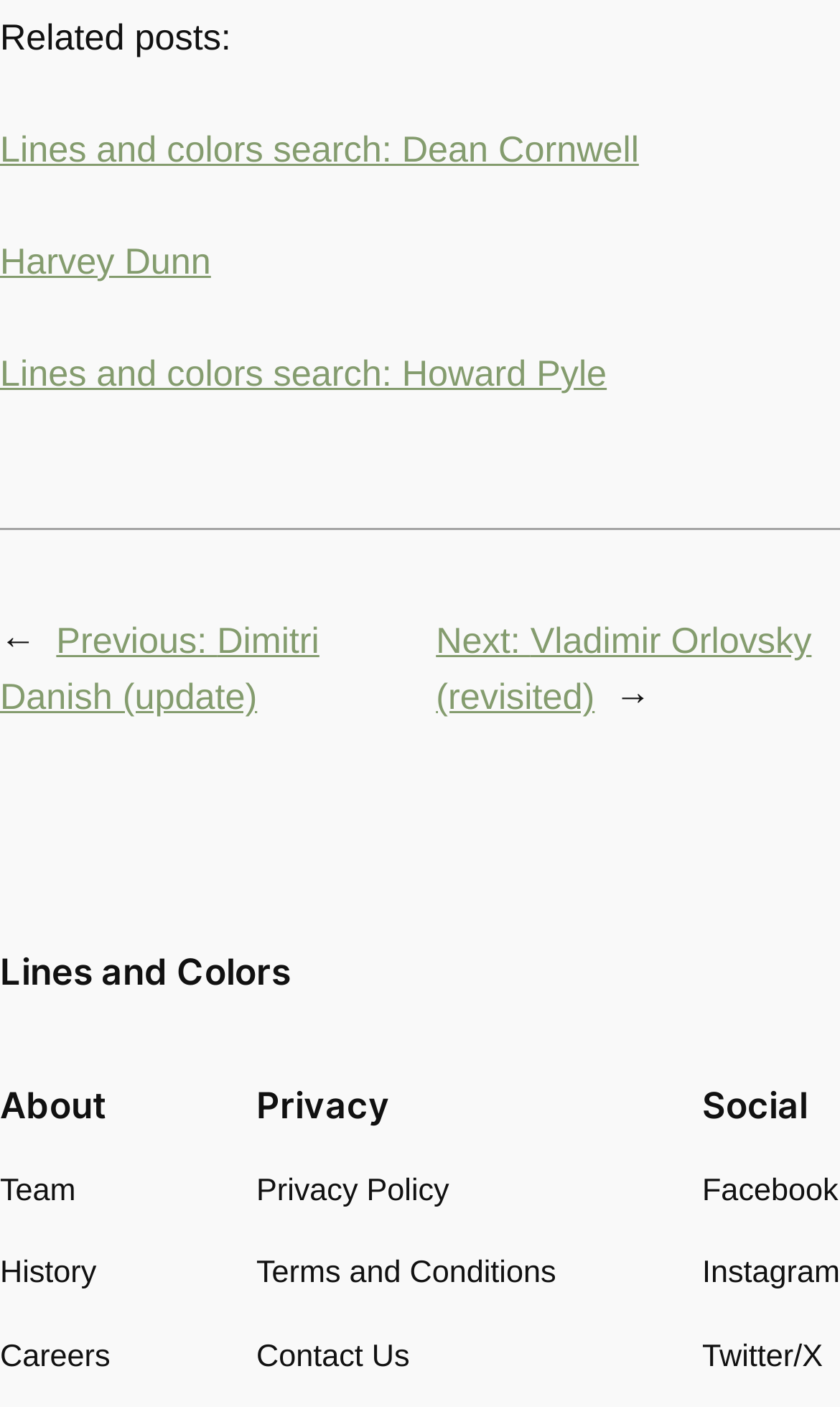Locate the bounding box coordinates of the segment that needs to be clicked to meet this instruction: "Learn about the team".

[0.0, 0.83, 0.09, 0.864]